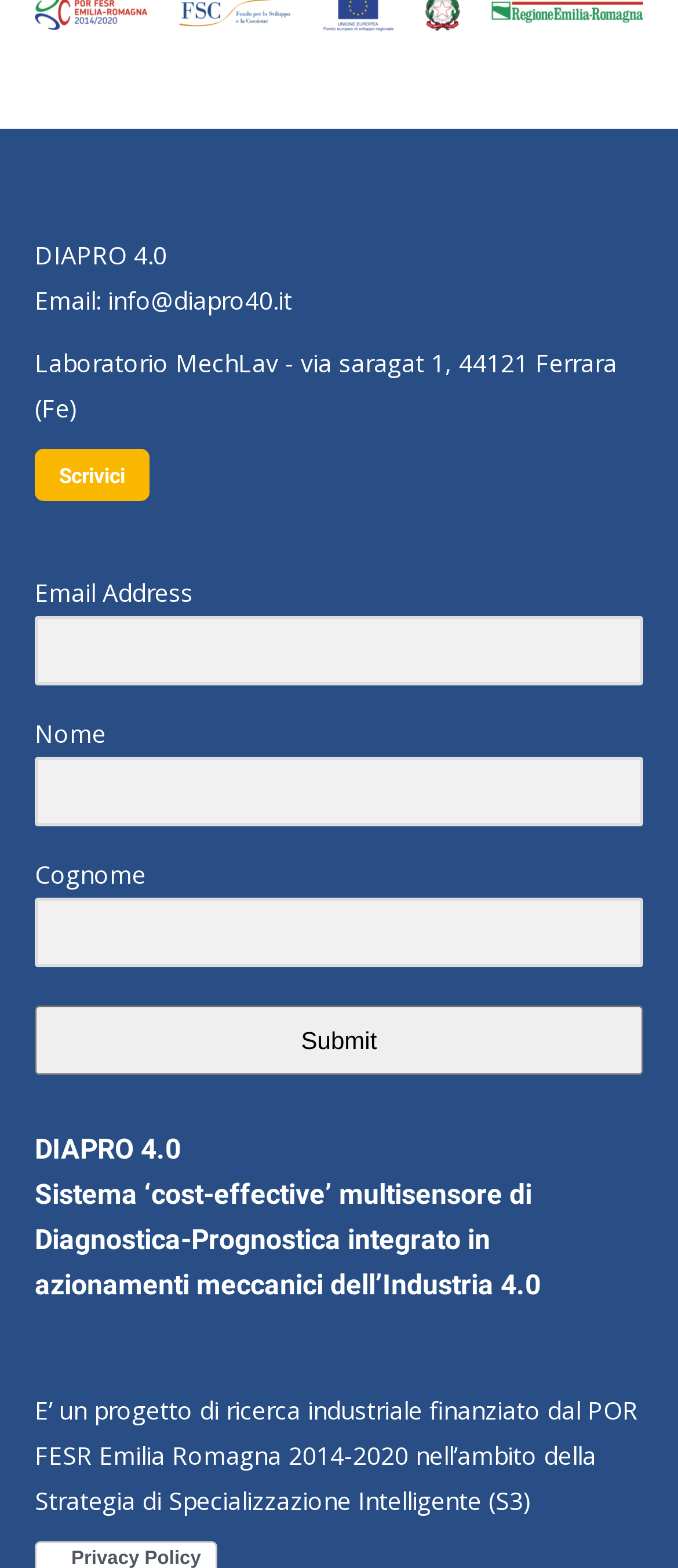What is the funding source of the project?
Refer to the screenshot and respond with a concise word or phrase.

POR FESR Emilia Romagna 2014-2020